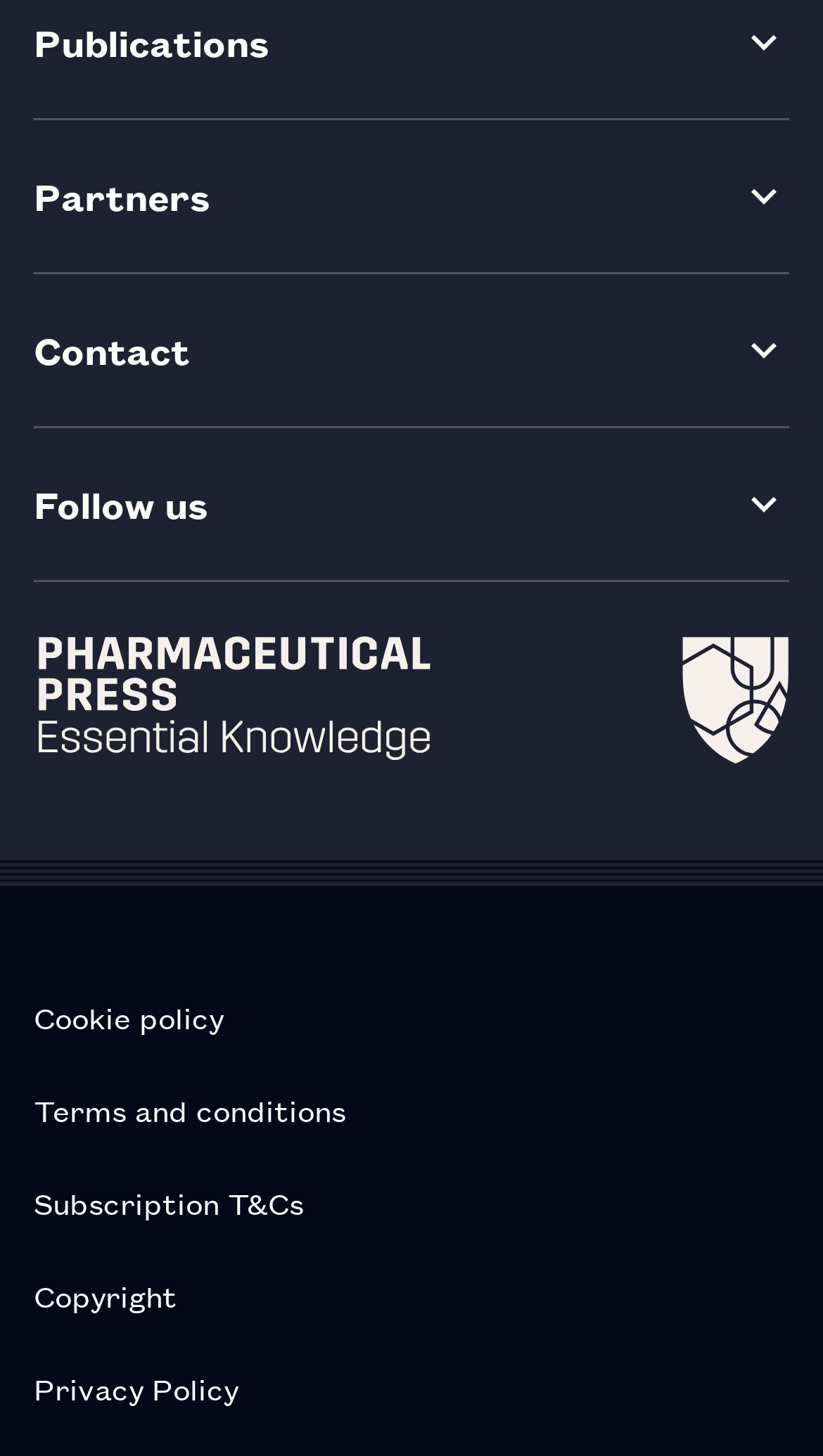Identify the bounding box coordinates of the specific part of the webpage to click to complete this instruction: "Click the Phone link".

None